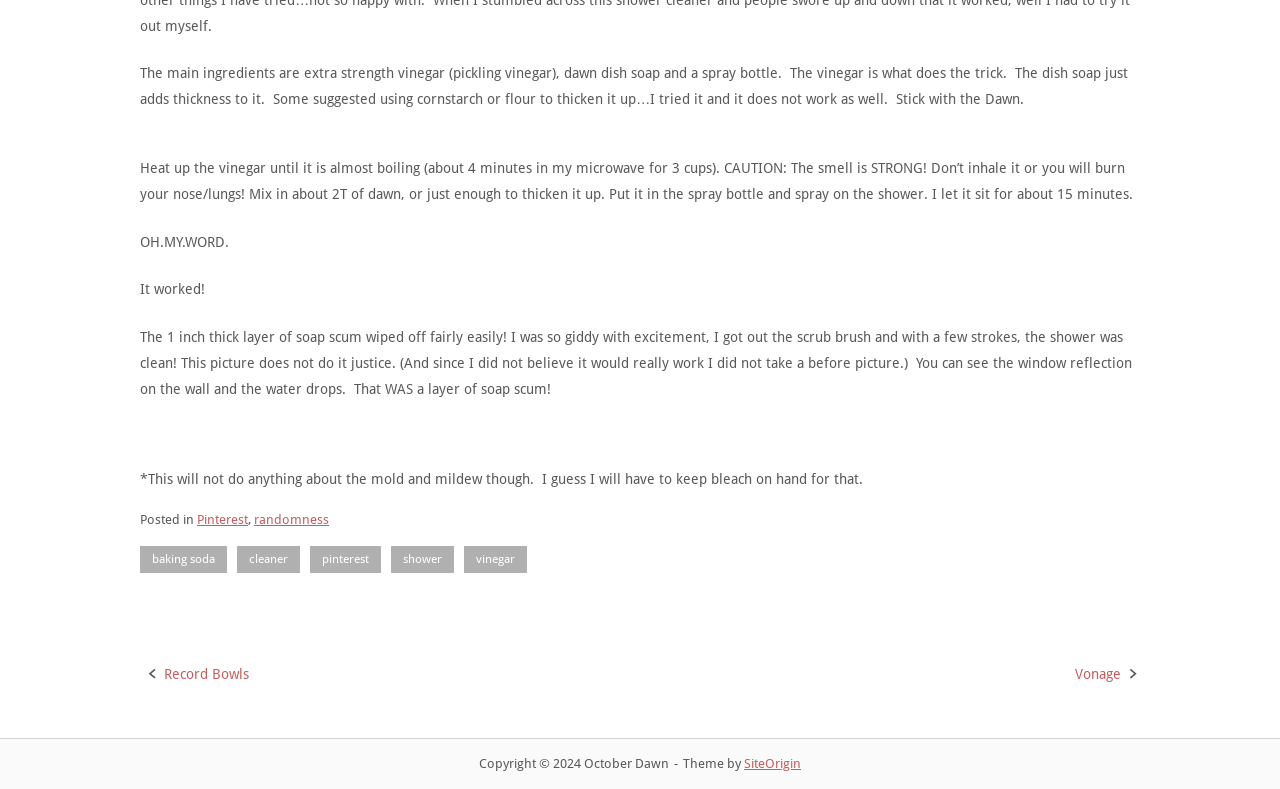Highlight the bounding box of the UI element that corresponds to this description: "Record Bowls".

[0.128, 0.844, 0.195, 0.865]